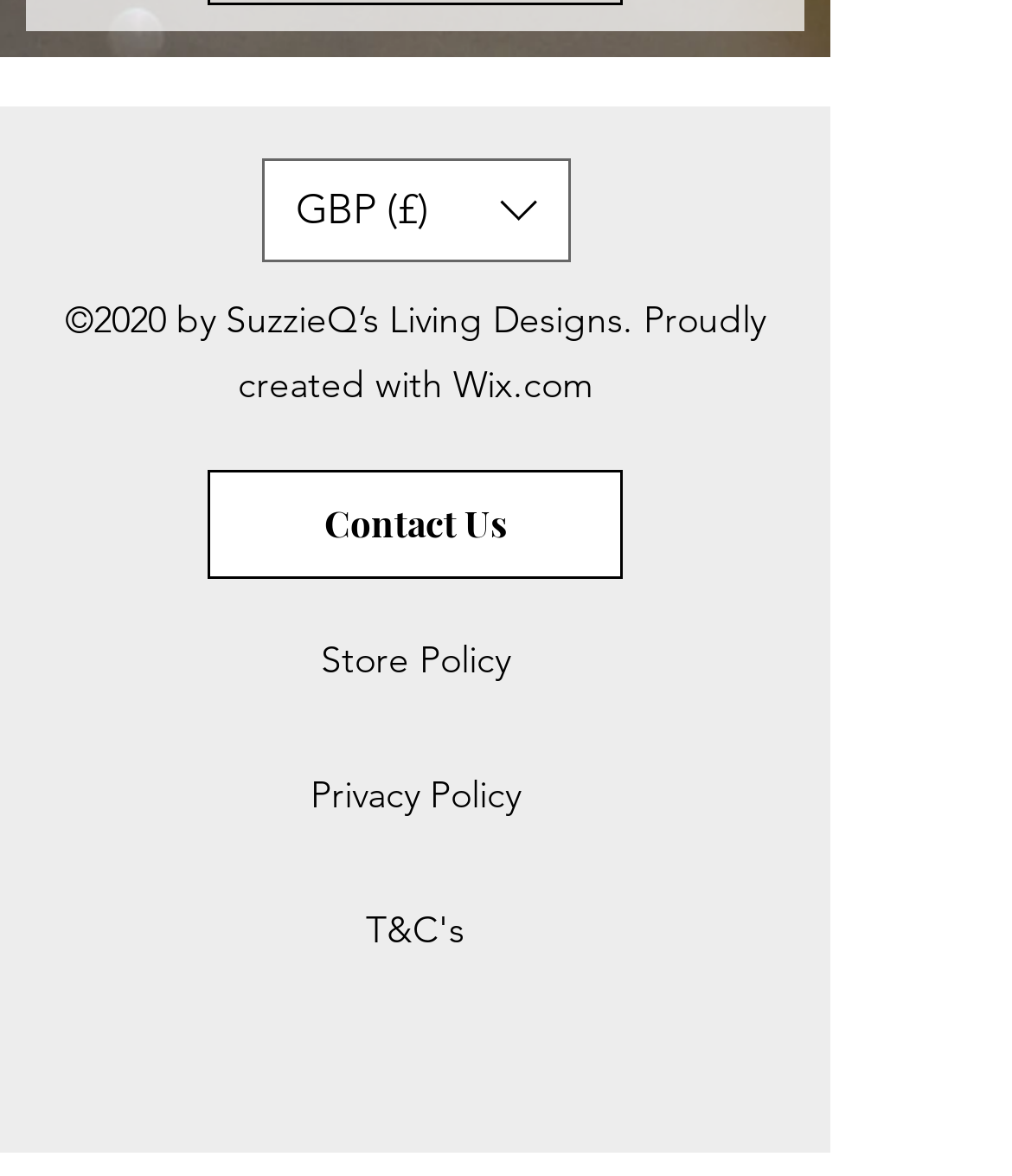Locate the bounding box of the UI element based on this description: "aria-label="Pinterest"". Provide four float numbers between 0 and 1 as [left, top, right, bottom].

[0.431, 0.858, 0.521, 0.935]